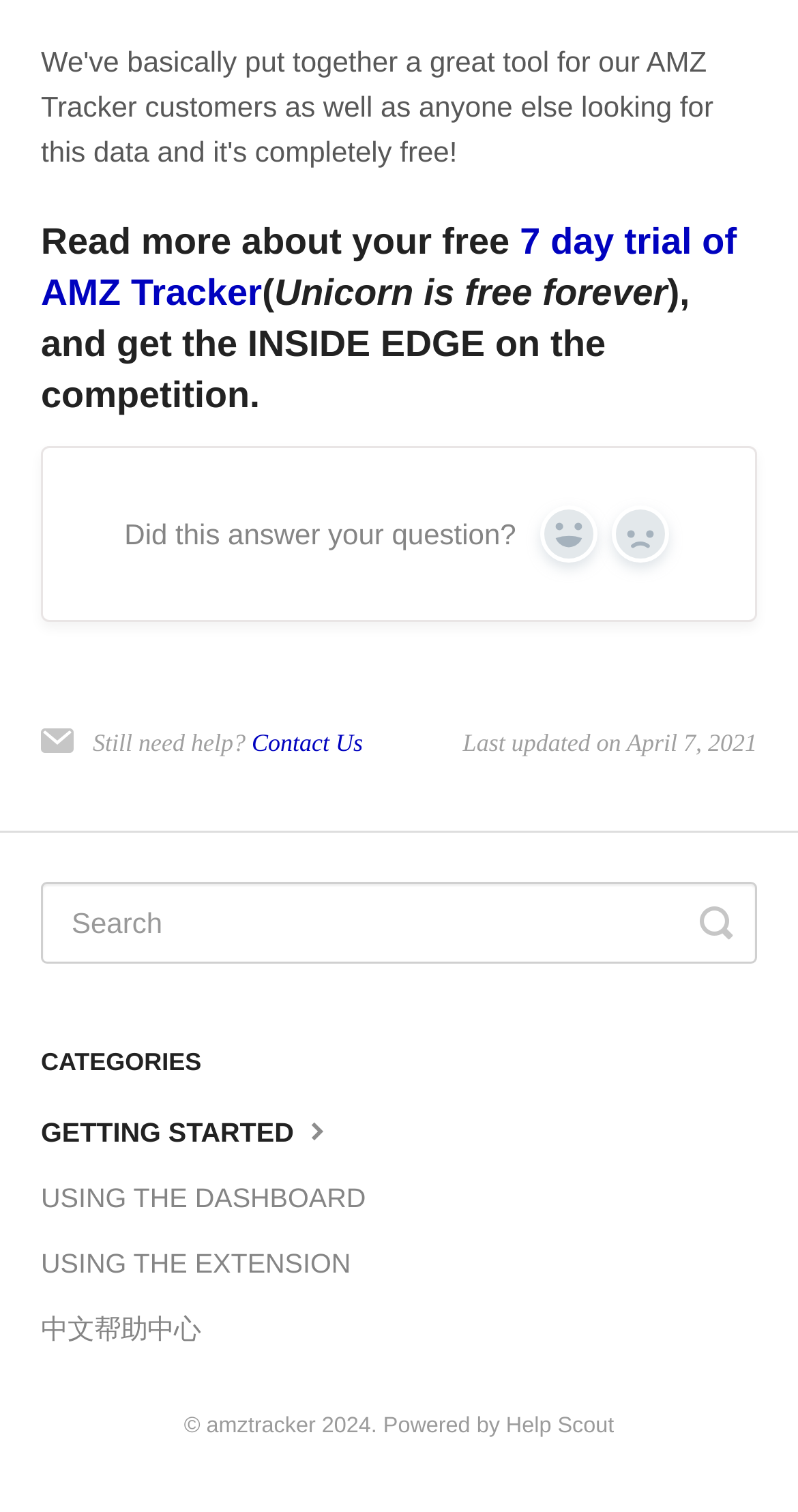Give a succinct answer to this question in a single word or phrase: 
What is the name of the company powering the webpage?

Help Scout